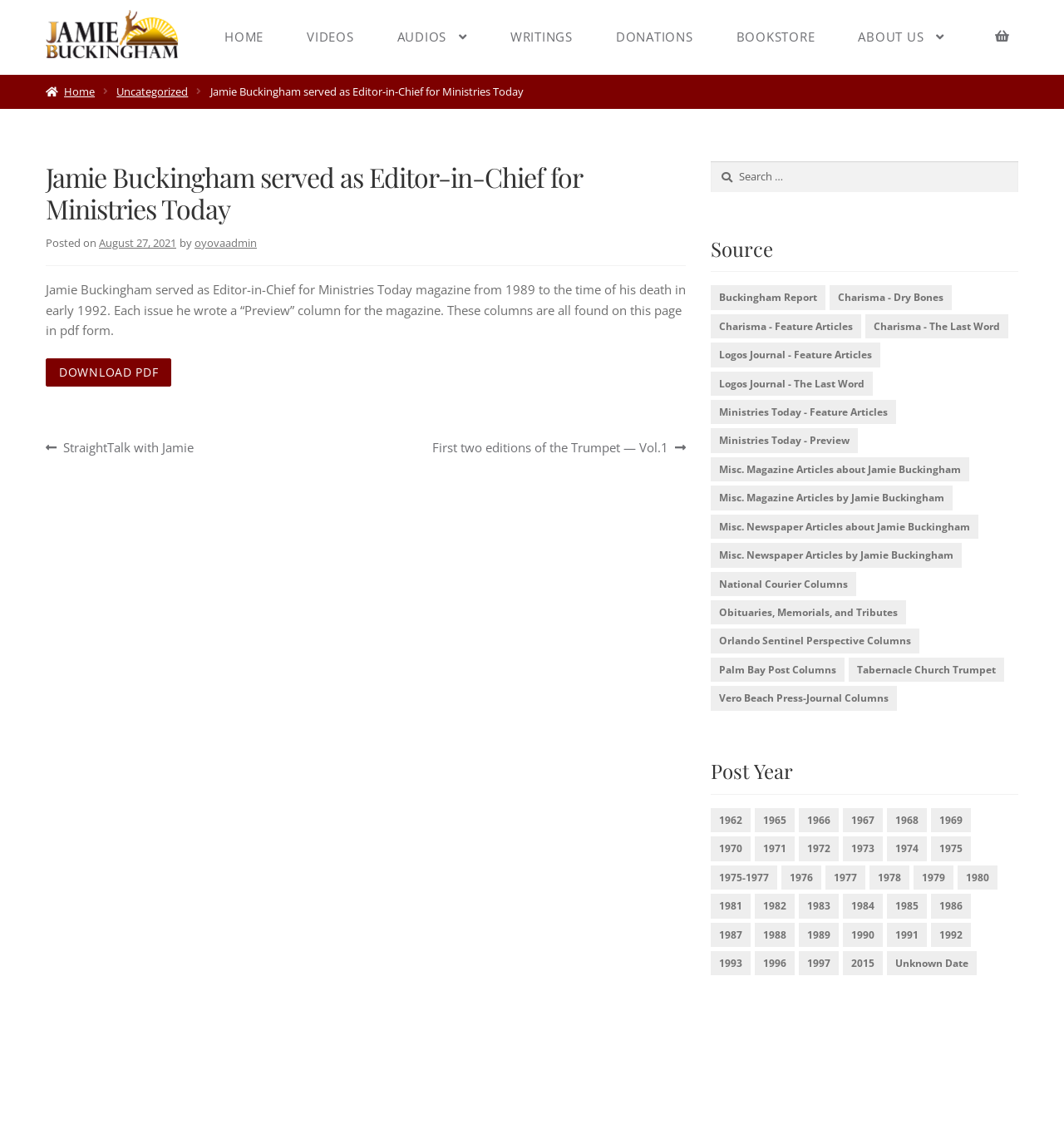From the webpage screenshot, predict the bounding box of the UI element that matches this description: "Charisma - The Last Word".

[0.813, 0.277, 0.948, 0.299]